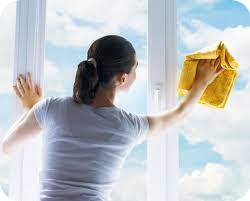Refer to the image and provide a thorough answer to this question:
What color is the cloth the woman is using?

The caption explicitly states that the woman uses a yellow cloth to wipe away grime from the window, which indicates that the cloth is yellow in color.